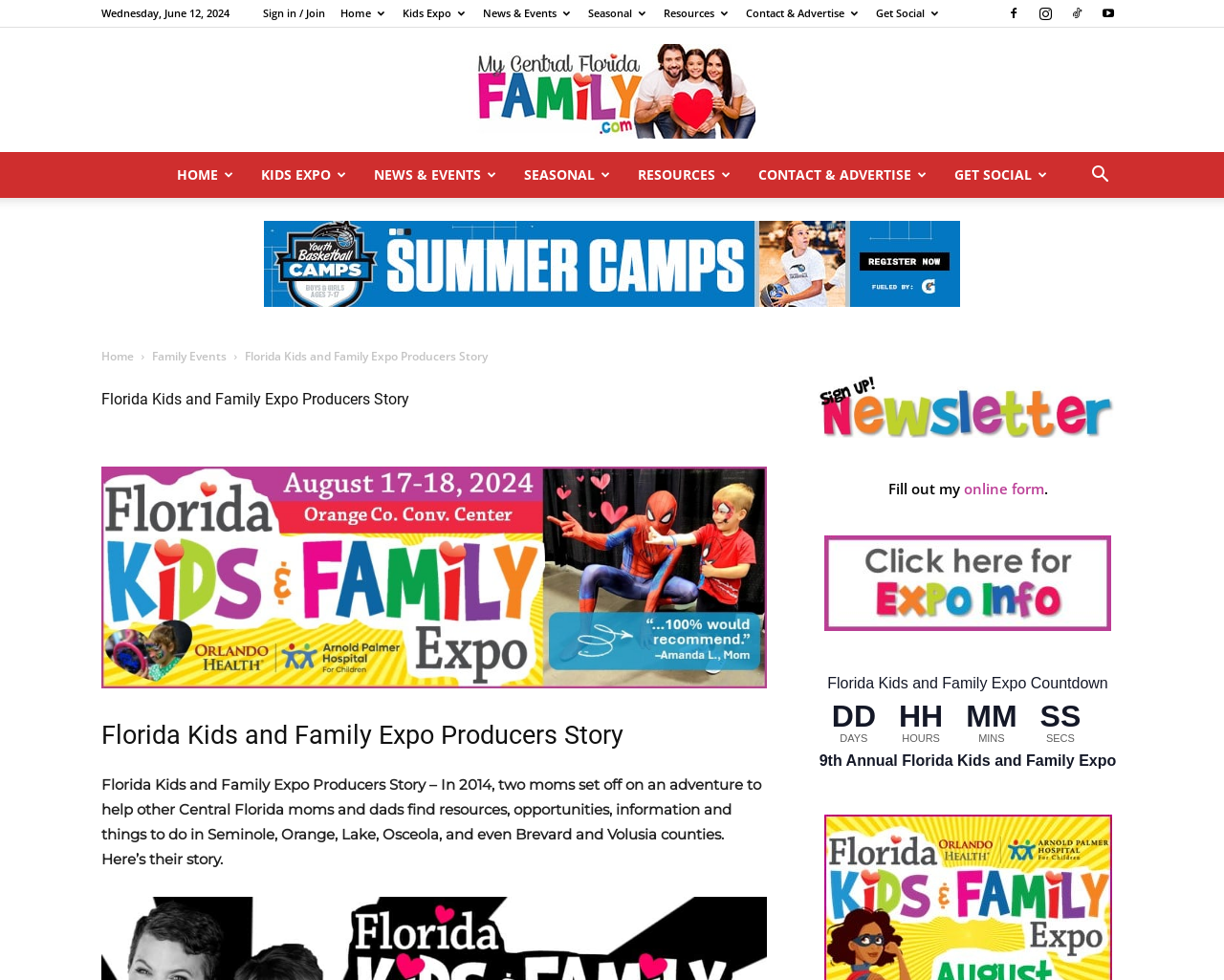Please identify the bounding box coordinates of the element's region that I should click in order to complete the following instruction: "Fill out the online form". The bounding box coordinates consist of four float numbers between 0 and 1, i.e., [left, top, right, bottom].

[0.787, 0.489, 0.853, 0.508]